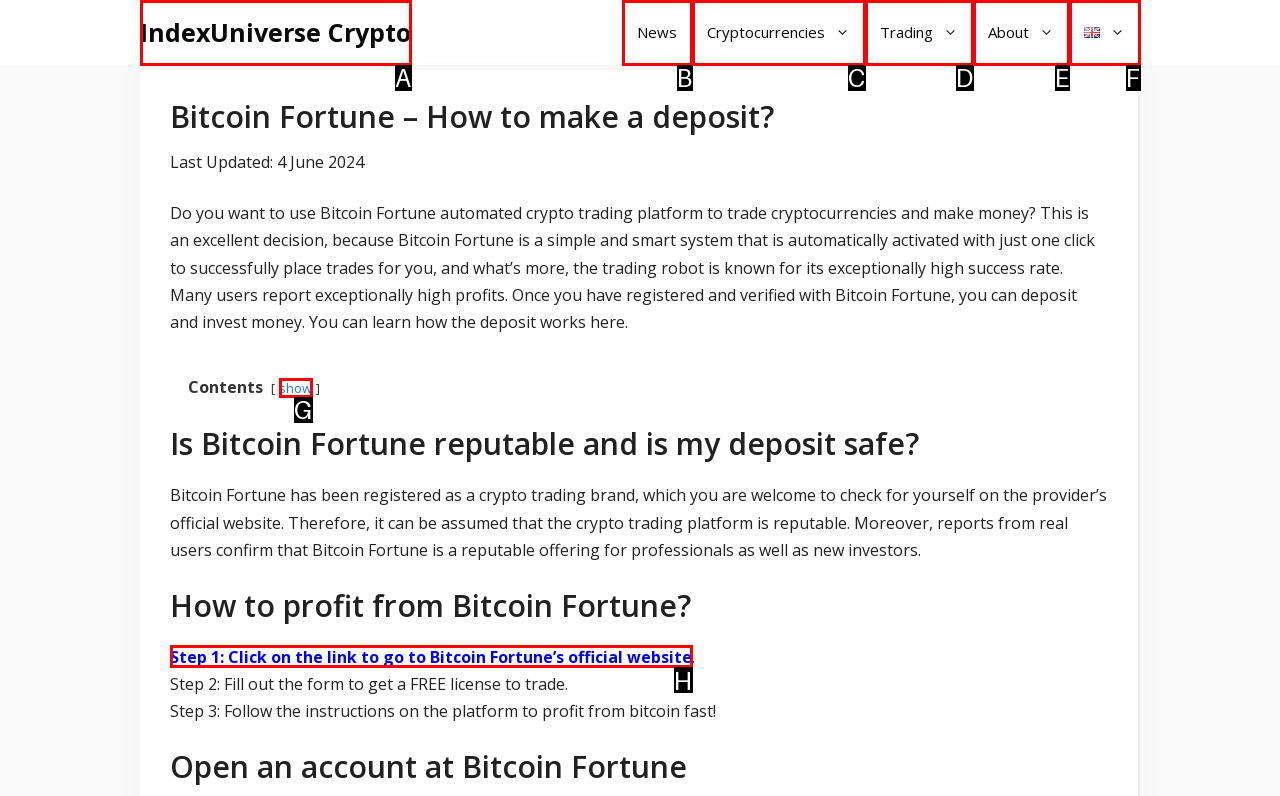To complete the task: Learn how the deposit works, select the appropriate UI element to click. Respond with the letter of the correct option from the given choices.

G